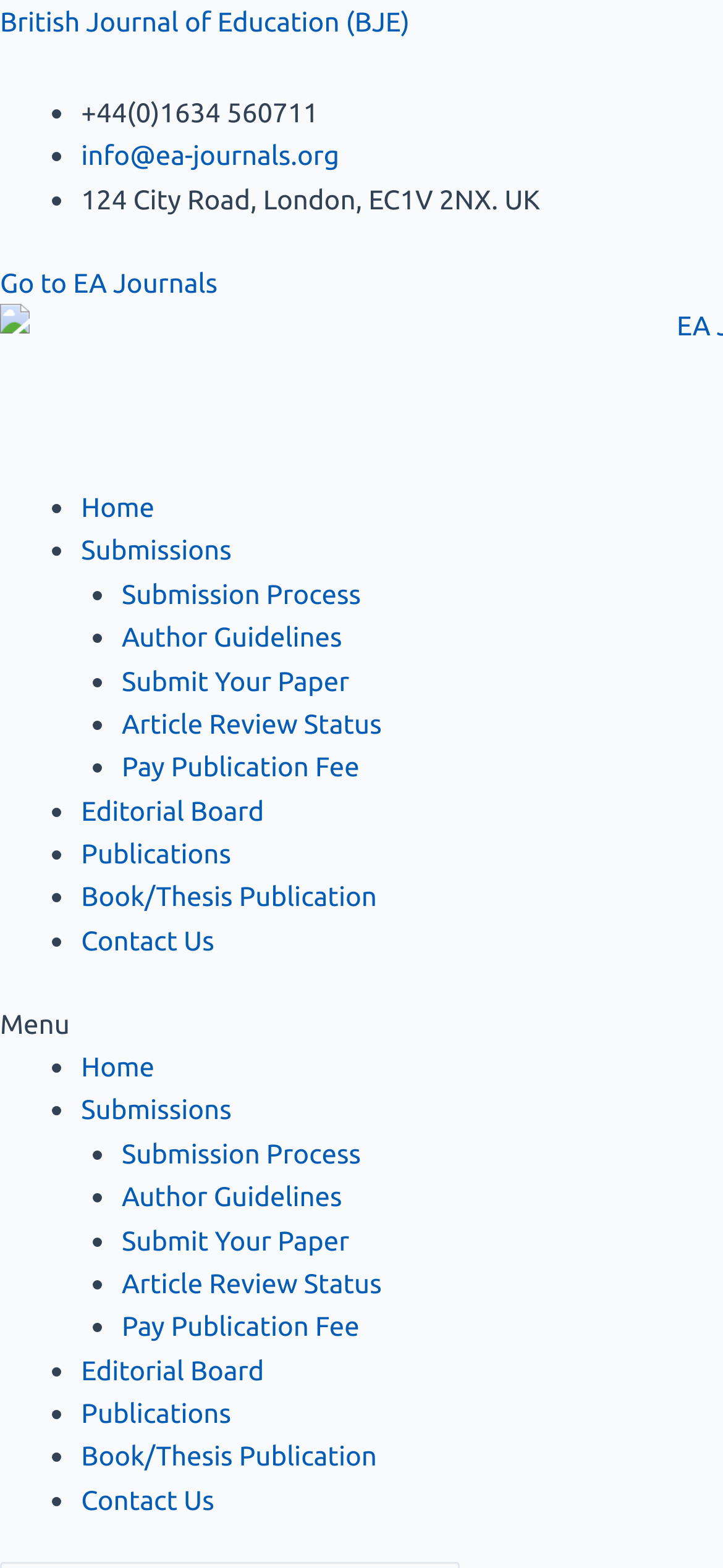Find the bounding box coordinates of the area to click in order to follow the instruction: "Go to British Journal of Education homepage".

[0.0, 0.004, 0.567, 0.024]